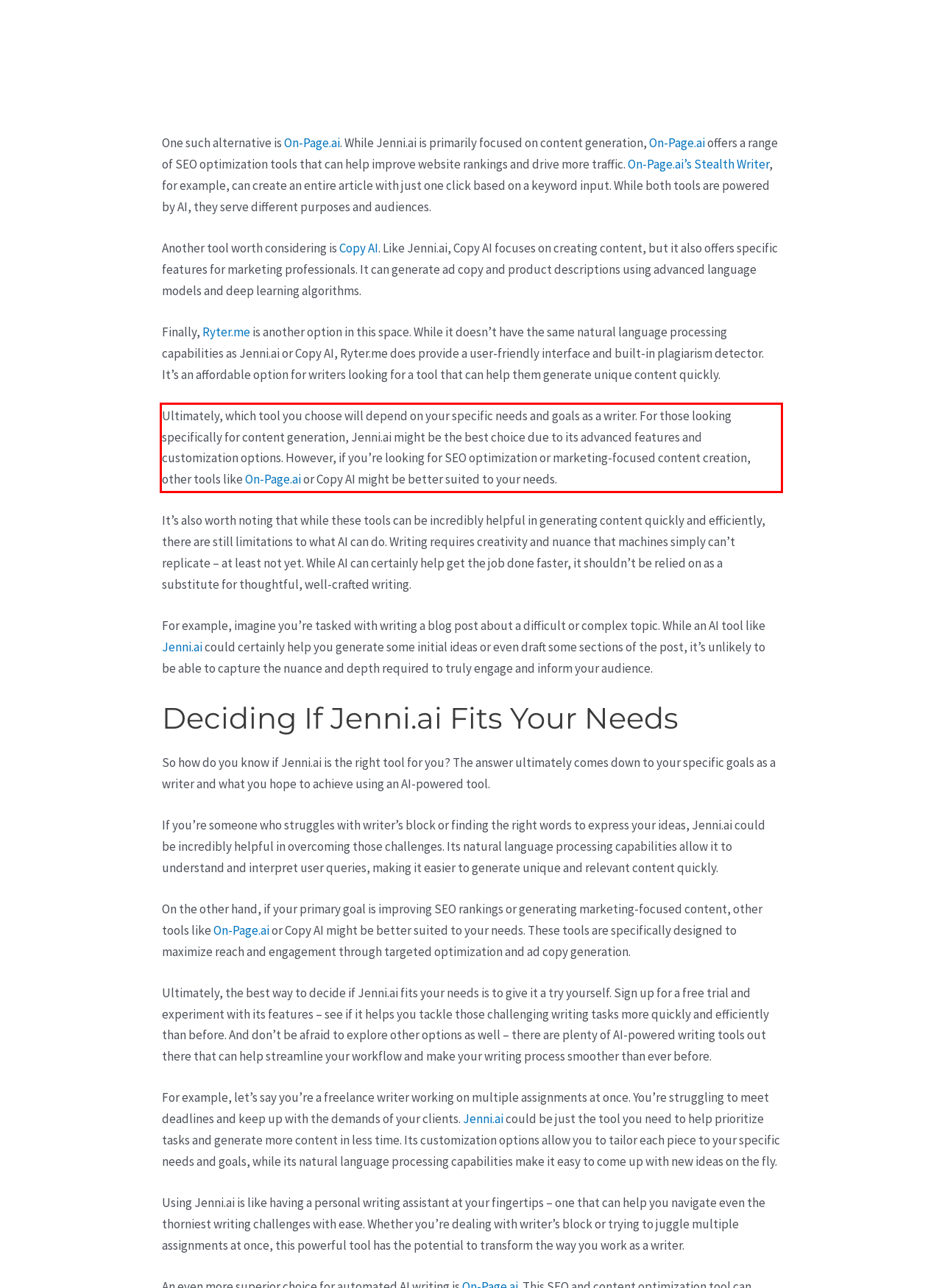Please use OCR to extract the text content from the red bounding box in the provided webpage screenshot.

Ultimately, which tool you choose will depend on your specific needs and goals as a writer. For those looking specifically for content generation, Jenni.ai might be the best choice due to its advanced features and customization options. However, if you’re looking for SEO optimization or marketing-focused content creation, other tools like On-Page.ai or Copy AI might be better suited to your needs.